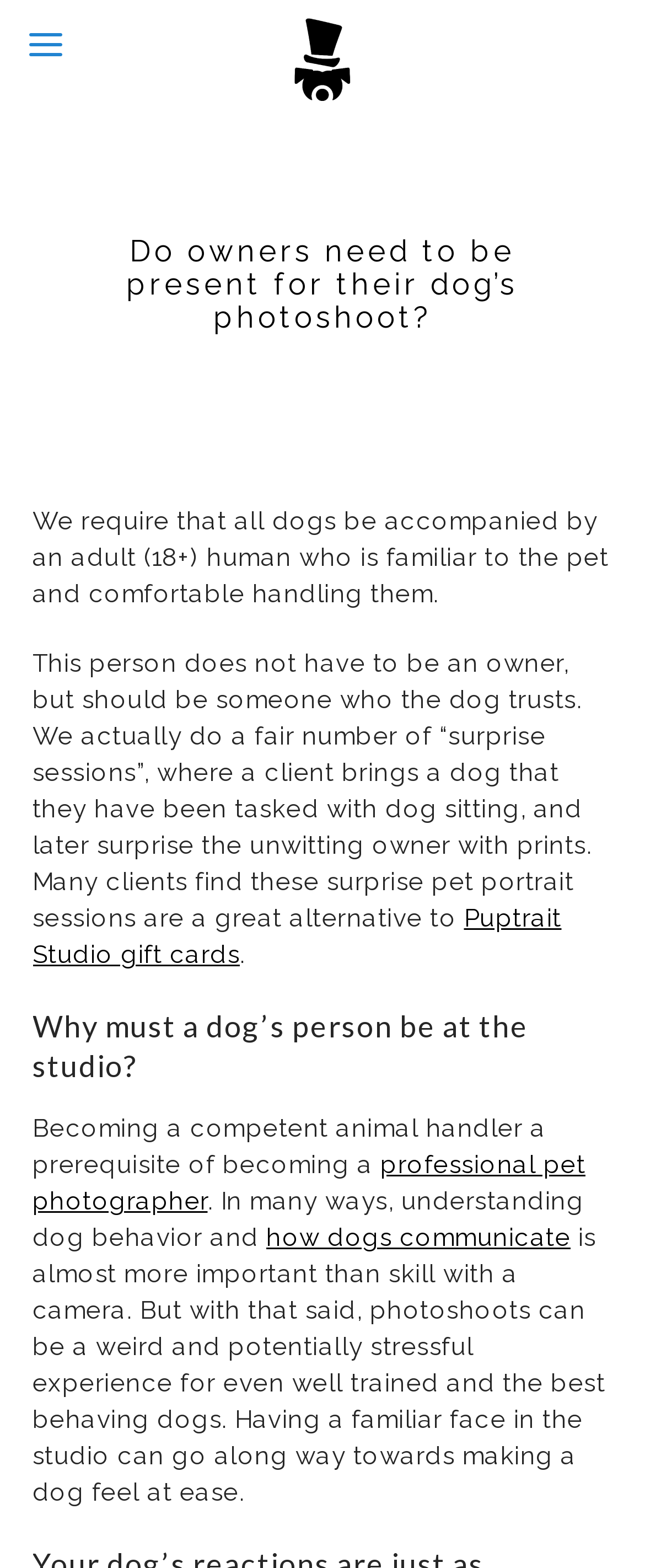Provide a short, one-word or phrase answer to the question below:
What is the purpose of having a familiar face in the studio?

To make the dog feel at ease